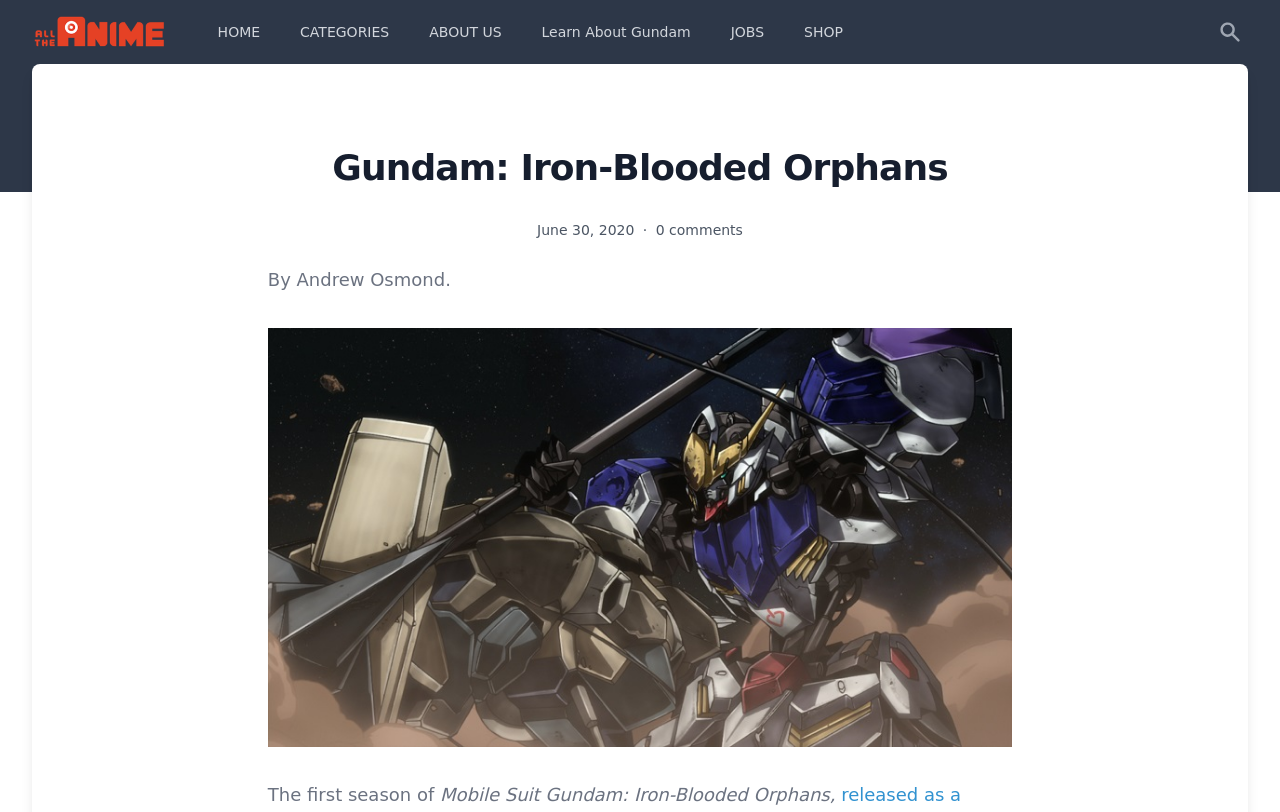Please identify the bounding box coordinates of the element I need to click to follow this instruction: "Learn more about Gundam".

[0.414, 0.017, 0.549, 0.062]